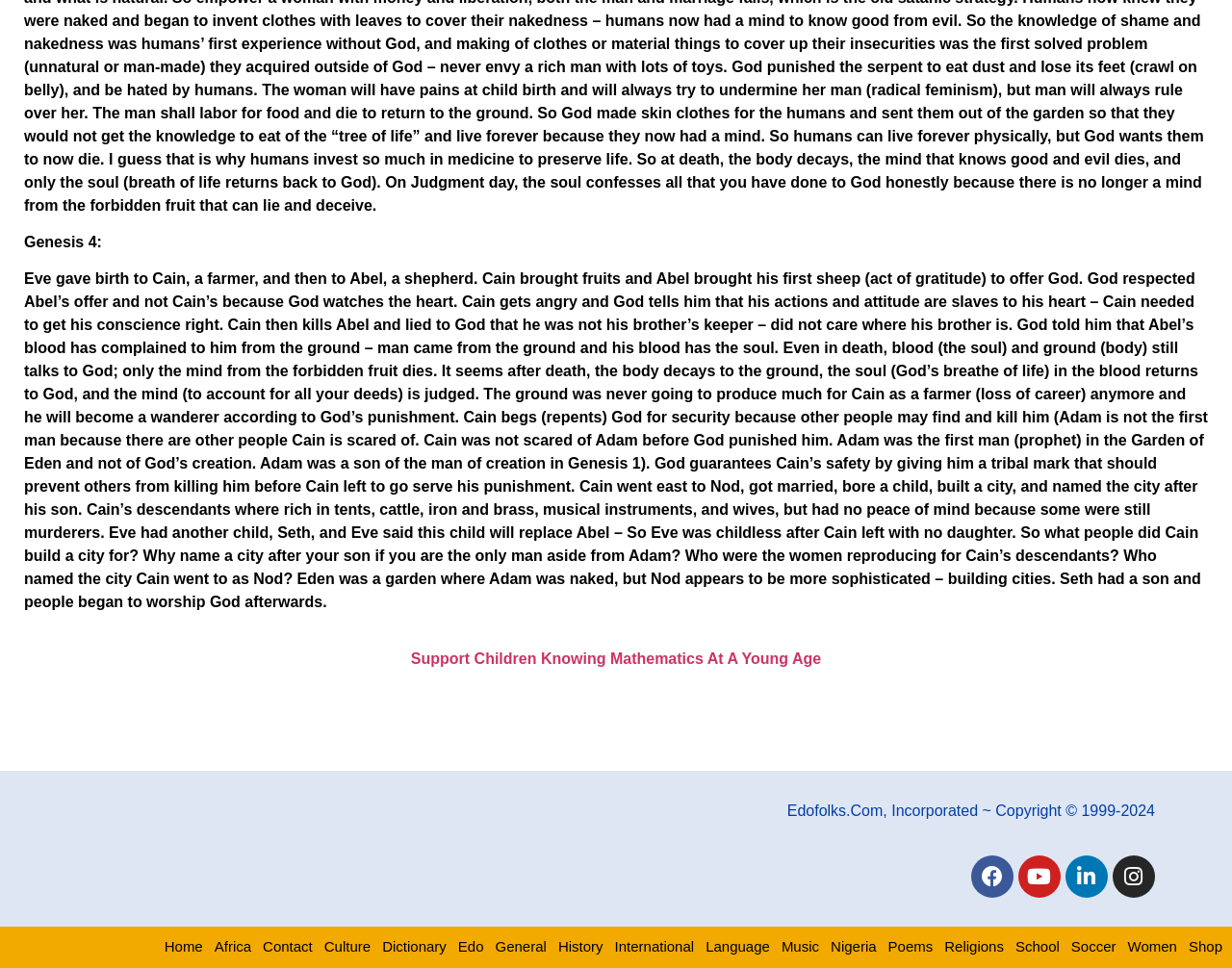Locate the bounding box coordinates of the clickable part needed for the task: "Check the shop page".

[0.965, 0.967, 0.992, 0.99]